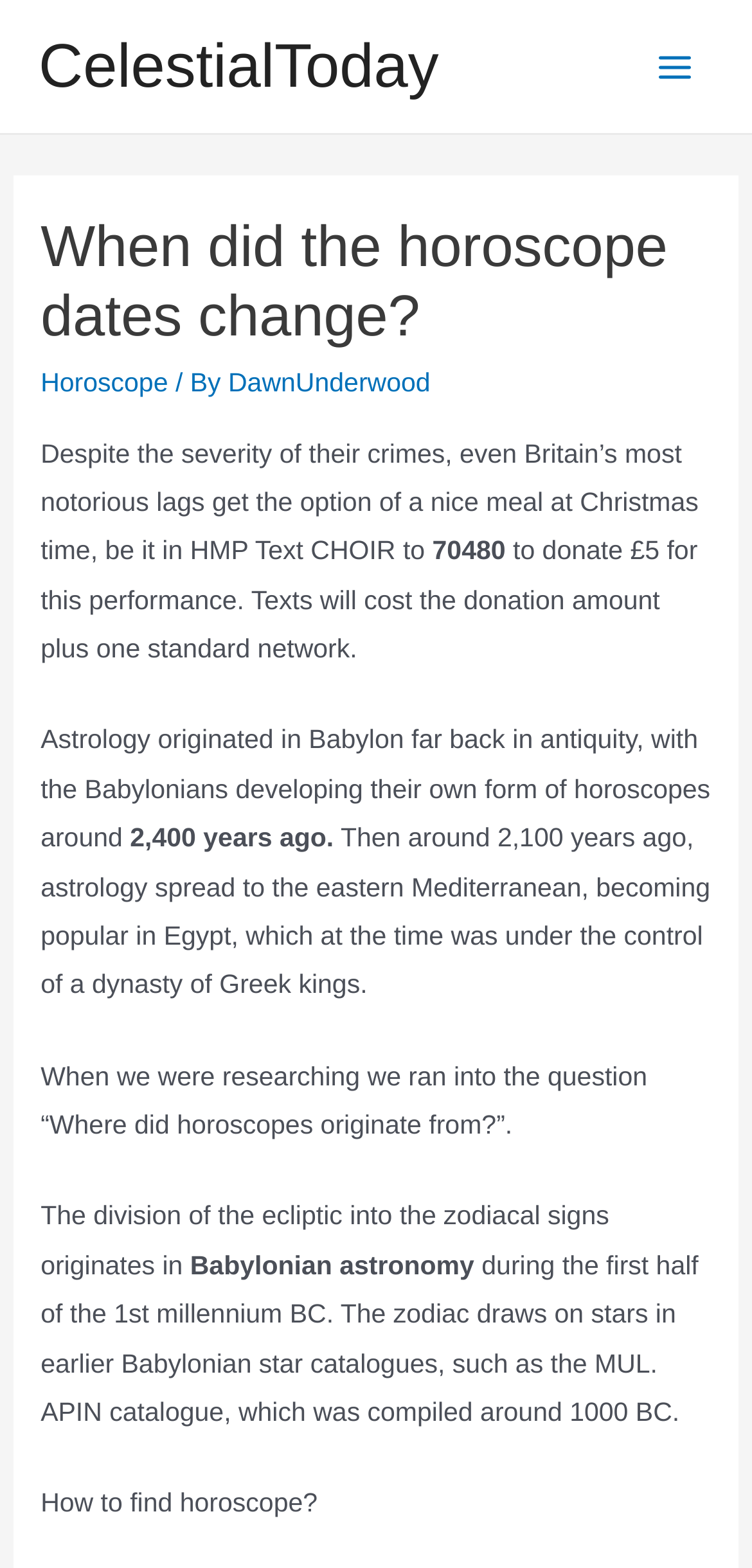Answer briefly with one word or phrase:
Who is the author of the article?

Dawn Underwood